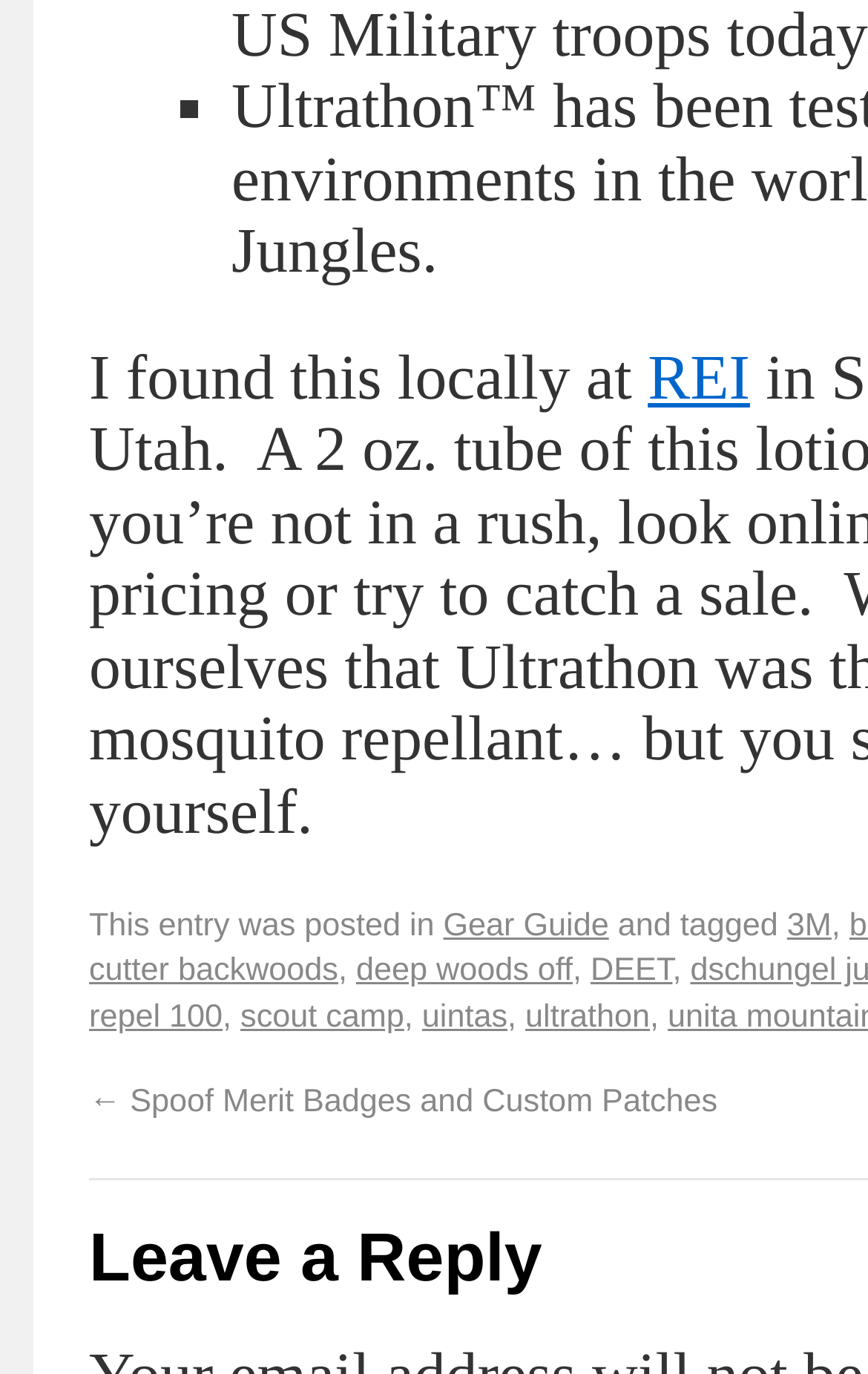Please find the bounding box for the UI element described by: "uintas".

[0.486, 0.727, 0.585, 0.753]